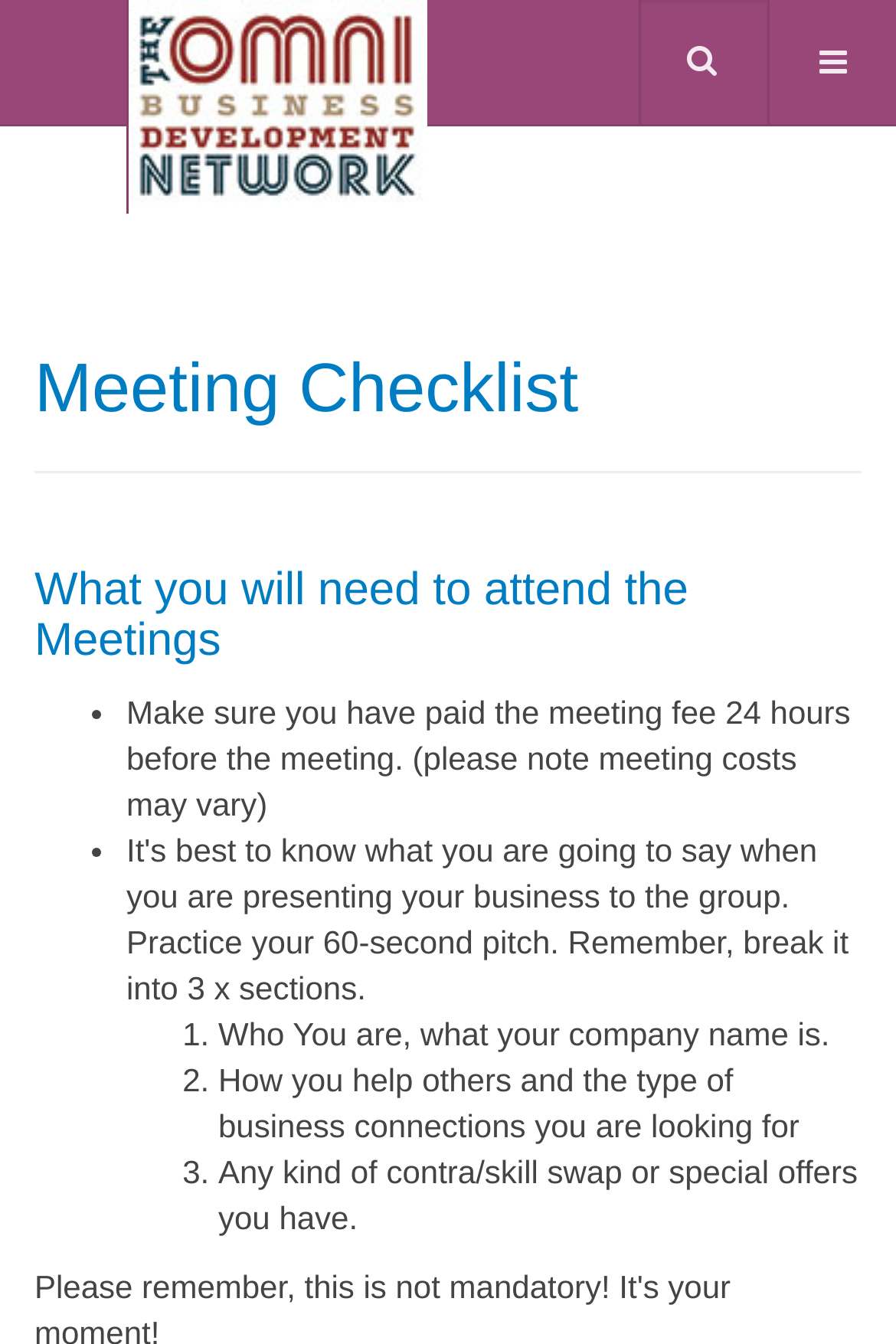Is there an image on the webpage?
Respond to the question with a single word or phrase according to the image.

Yes